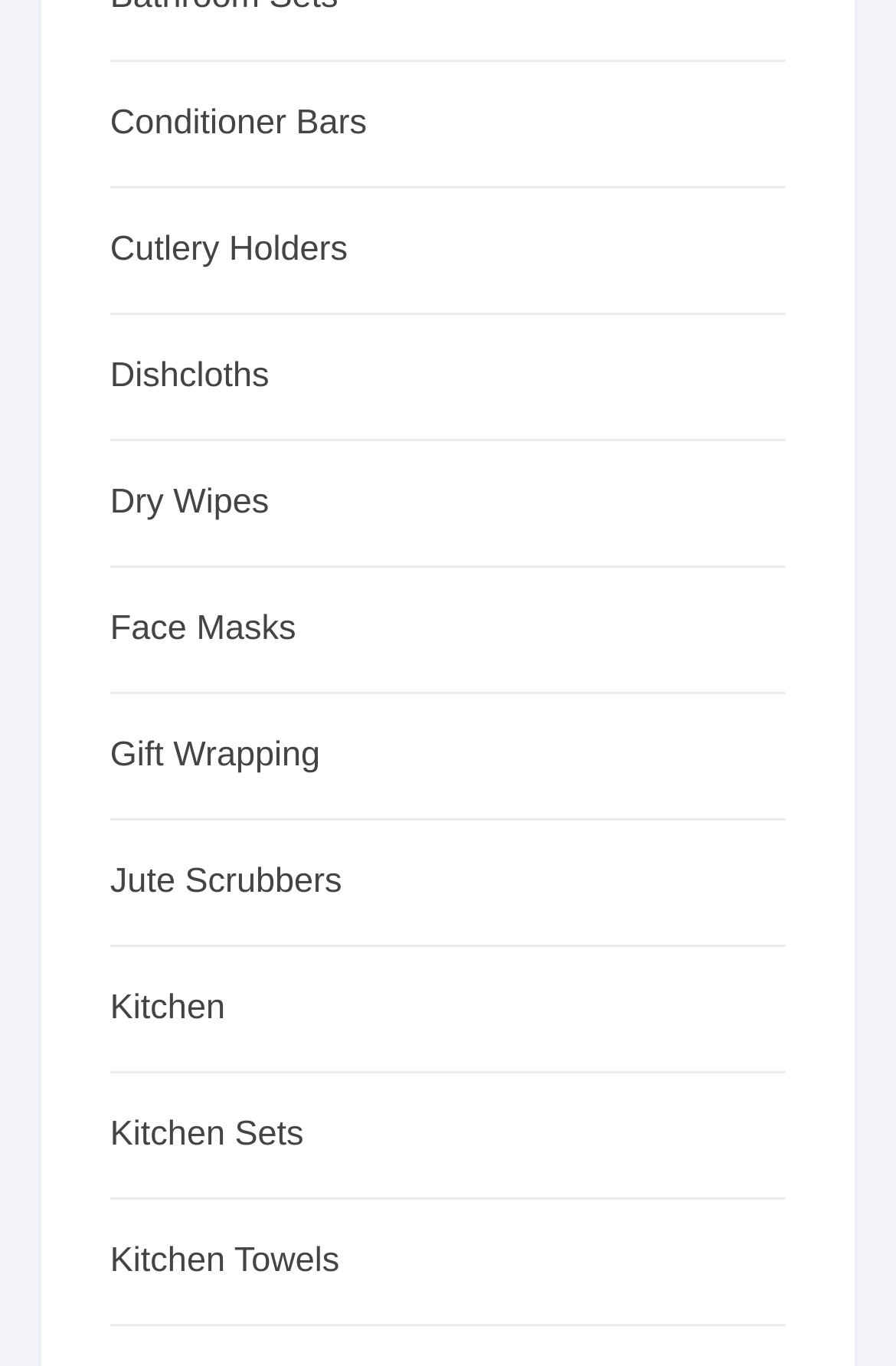Please locate the bounding box coordinates of the element that needs to be clicked to achieve the following instruction: "Browse Face Masks". The coordinates should be four float numbers between 0 and 1, i.e., [left, top, right, bottom].

[0.123, 0.44, 0.802, 0.481]